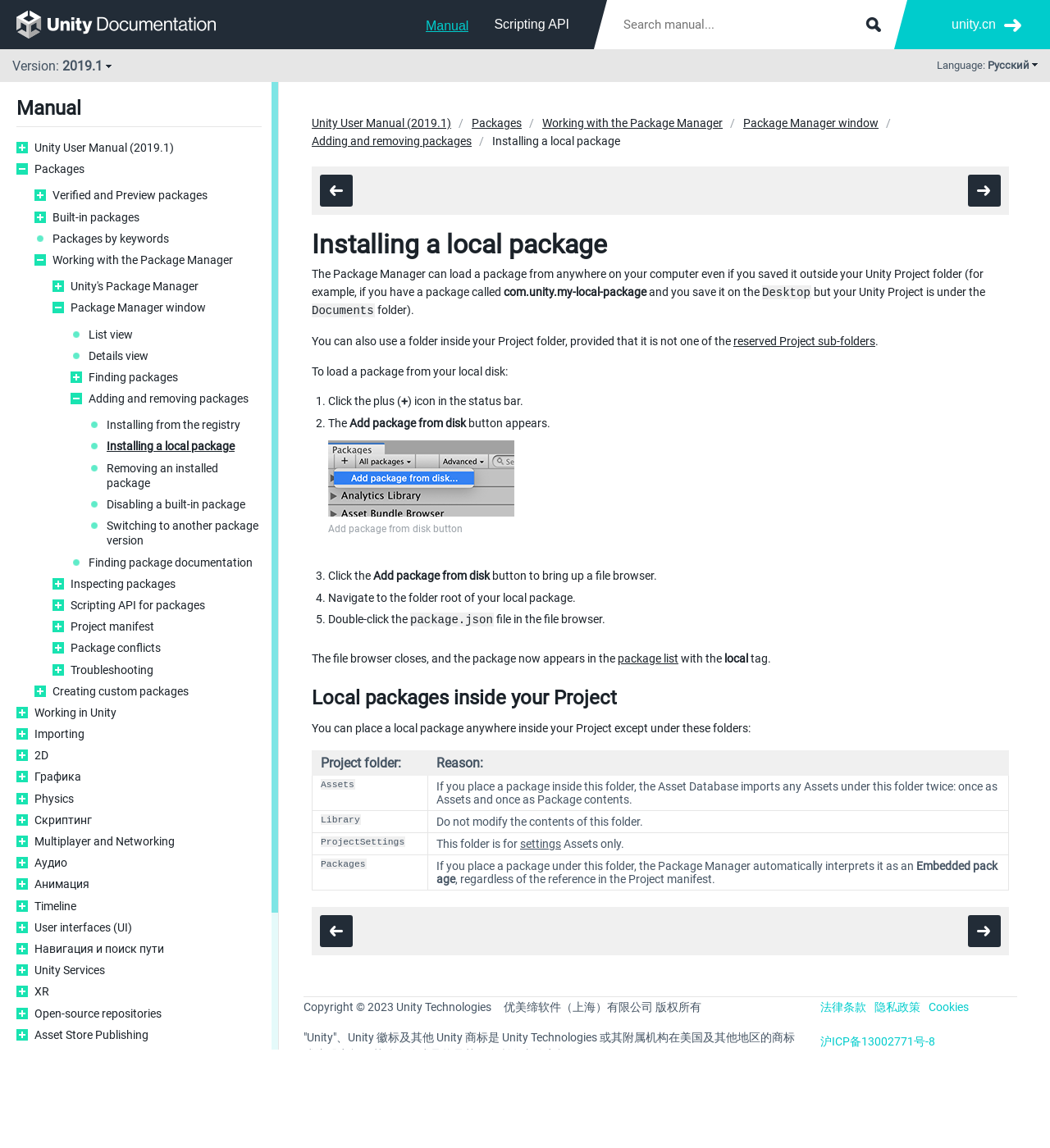Locate the bounding box coordinates of the item that should be clicked to fulfill the instruction: "Go to Unity User Manual".

[0.033, 0.122, 0.249, 0.135]